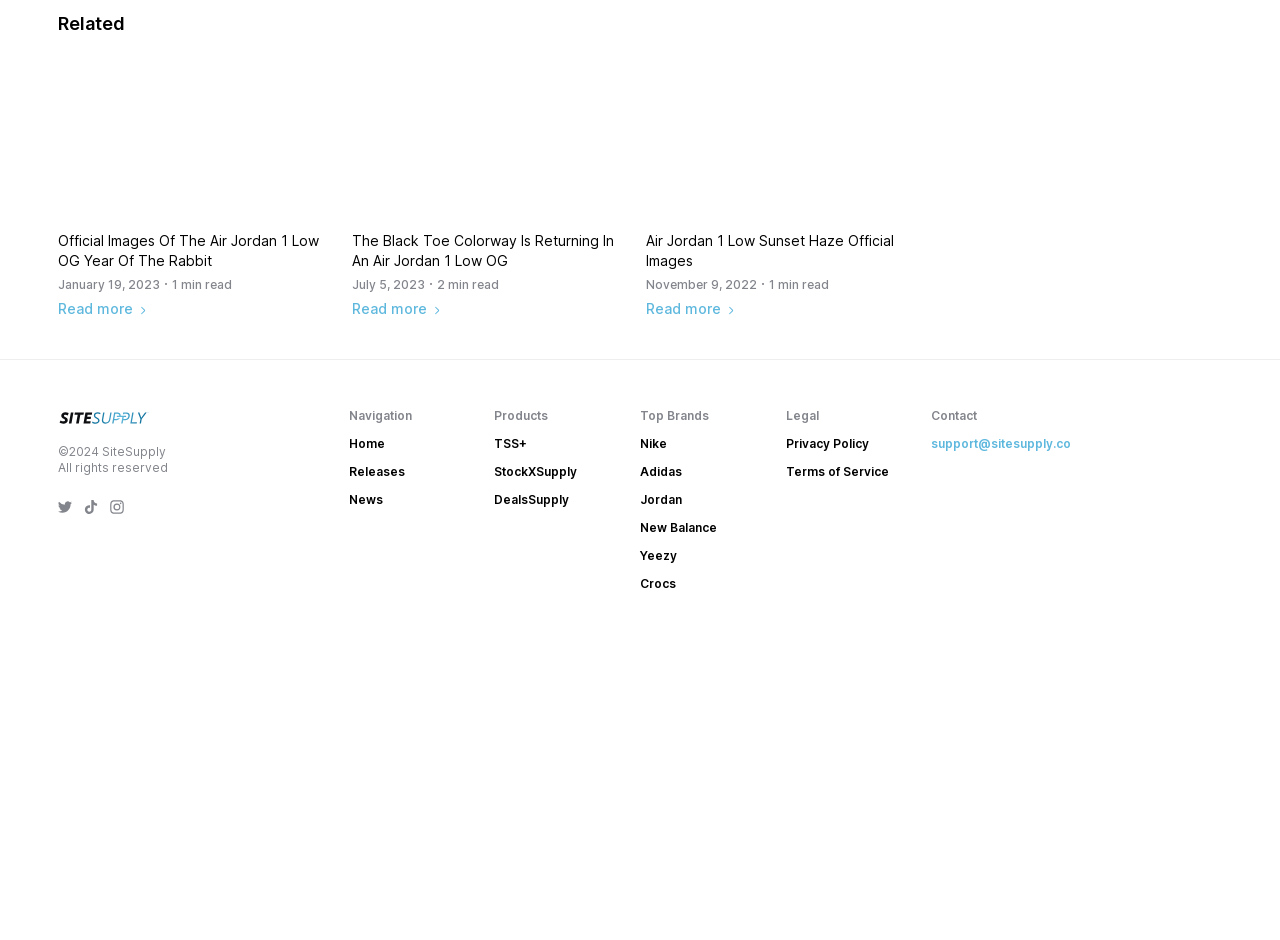What type of products are featured on the website?
Using the visual information from the image, give a one-word or short-phrase answer.

Sneakers